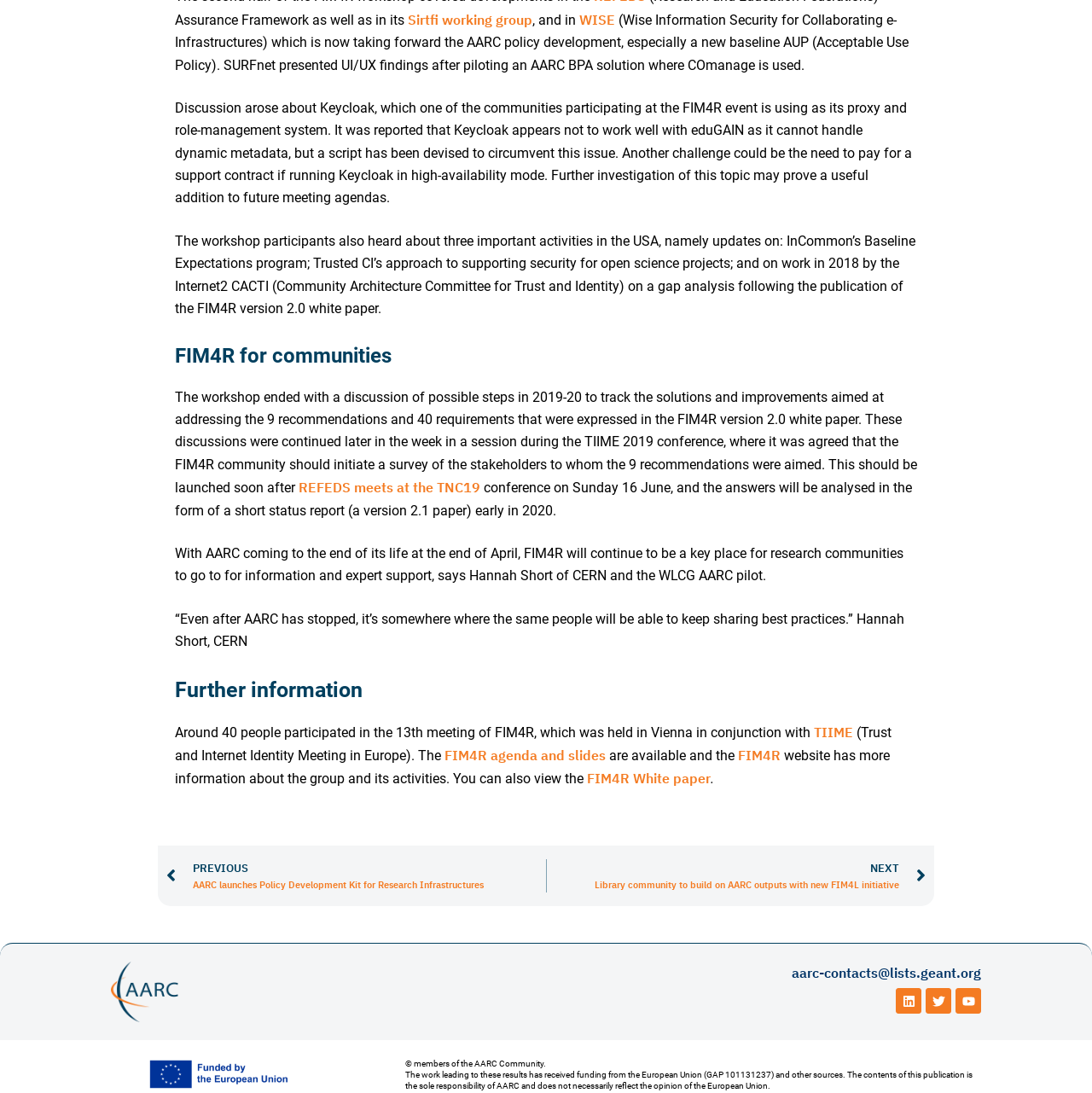Determine the bounding box for the described UI element: "alt="NBSR"".

None